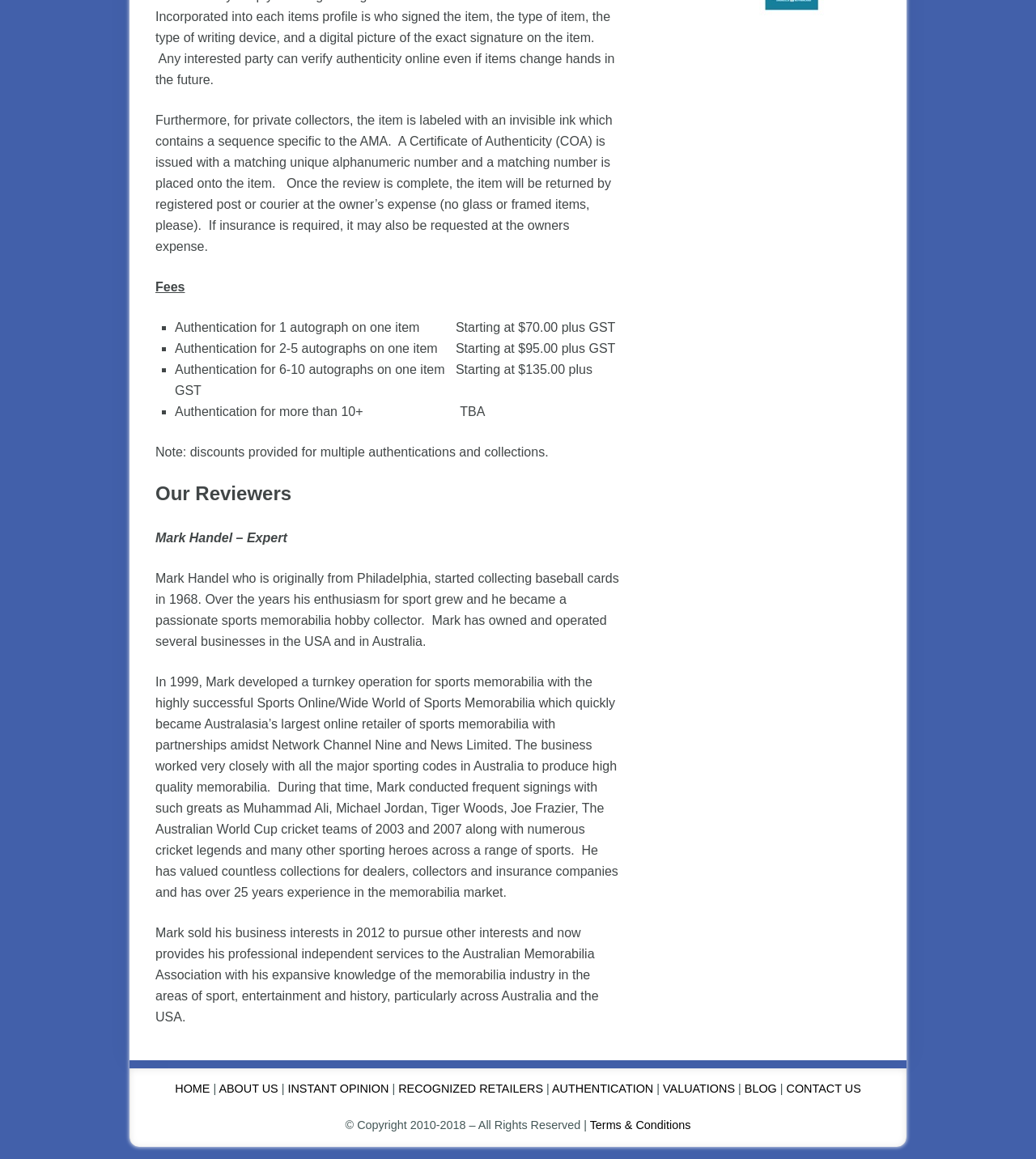What is the name of the association that Mark Handel provides his services to?
Can you provide a detailed and comprehensive answer to the question?

According to the webpage, Mark Handel provides his professional independent services to the Australian Memorabilia Association, utilizing his expansive knowledge of the memorabilia industry.